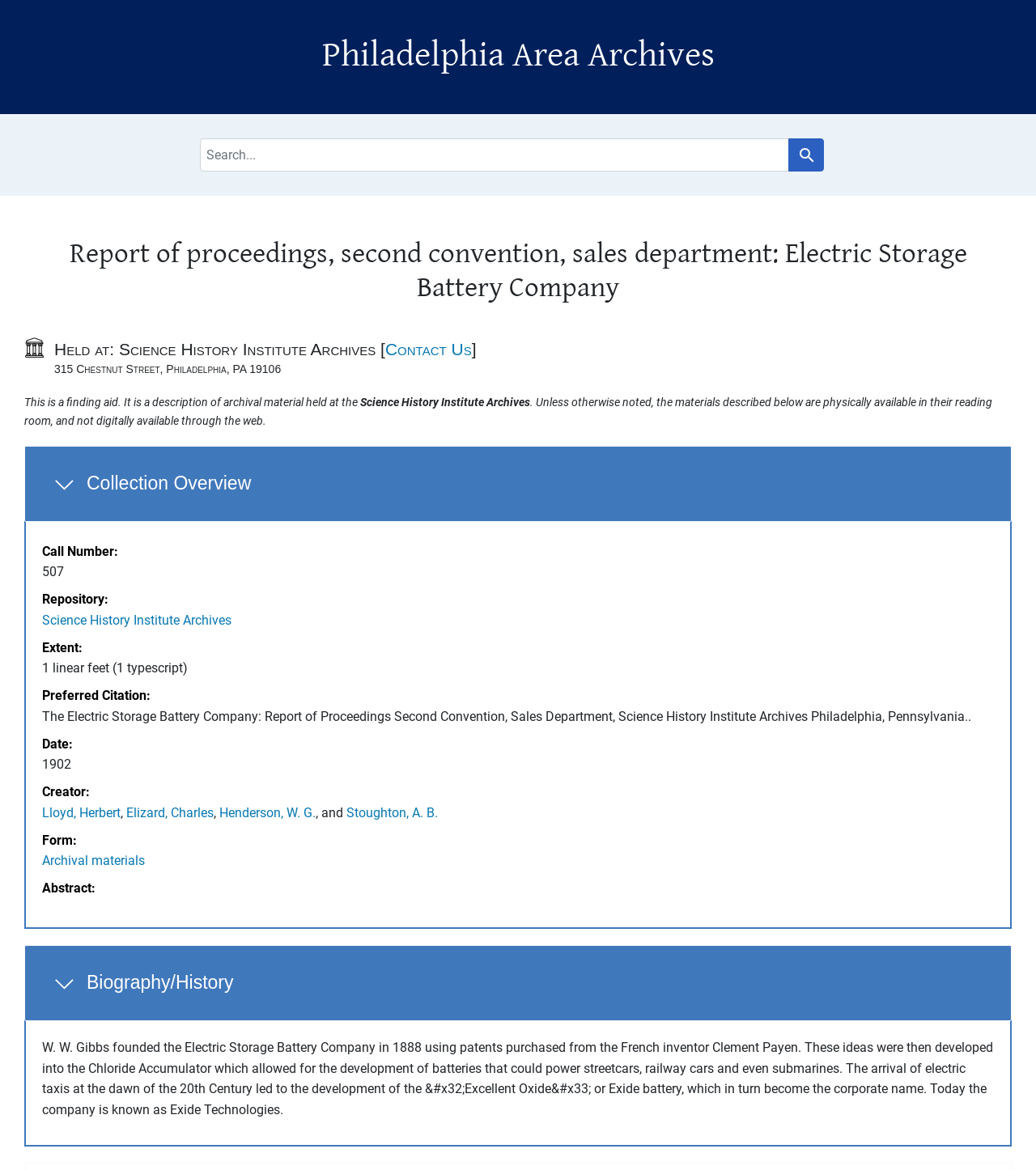Determine the bounding box coordinates of the area to click in order to meet this instruction: "search for books on amazon.com".

None